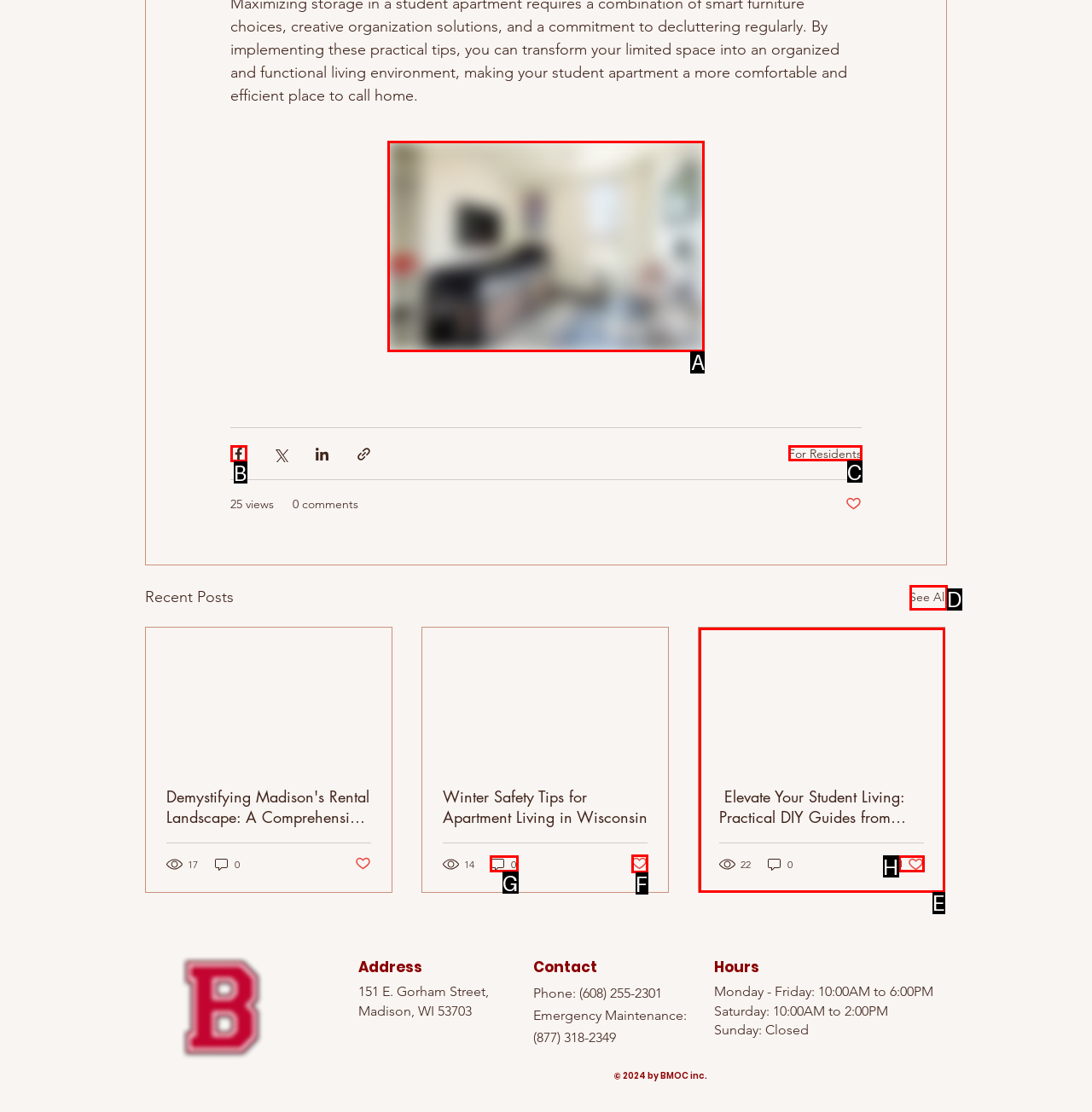Select the appropriate HTML element that needs to be clicked to finish the task: Click the 'The Reserve Stevens Point' button
Reply with the letter of the chosen option.

A